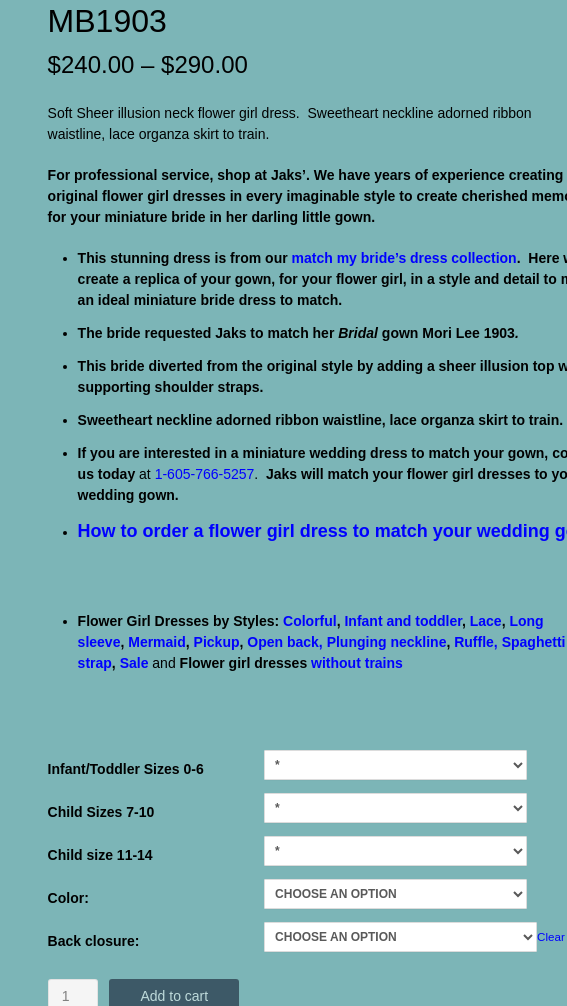Can you give a detailed response to the following question using the information from the image? What is the purpose of Jaks' customized options?

According to the caption, Jaks offers customized options to match the bride's gown, implying that the purpose of these options is to ensure the flower girl dress complements the bride's dress on the special day.